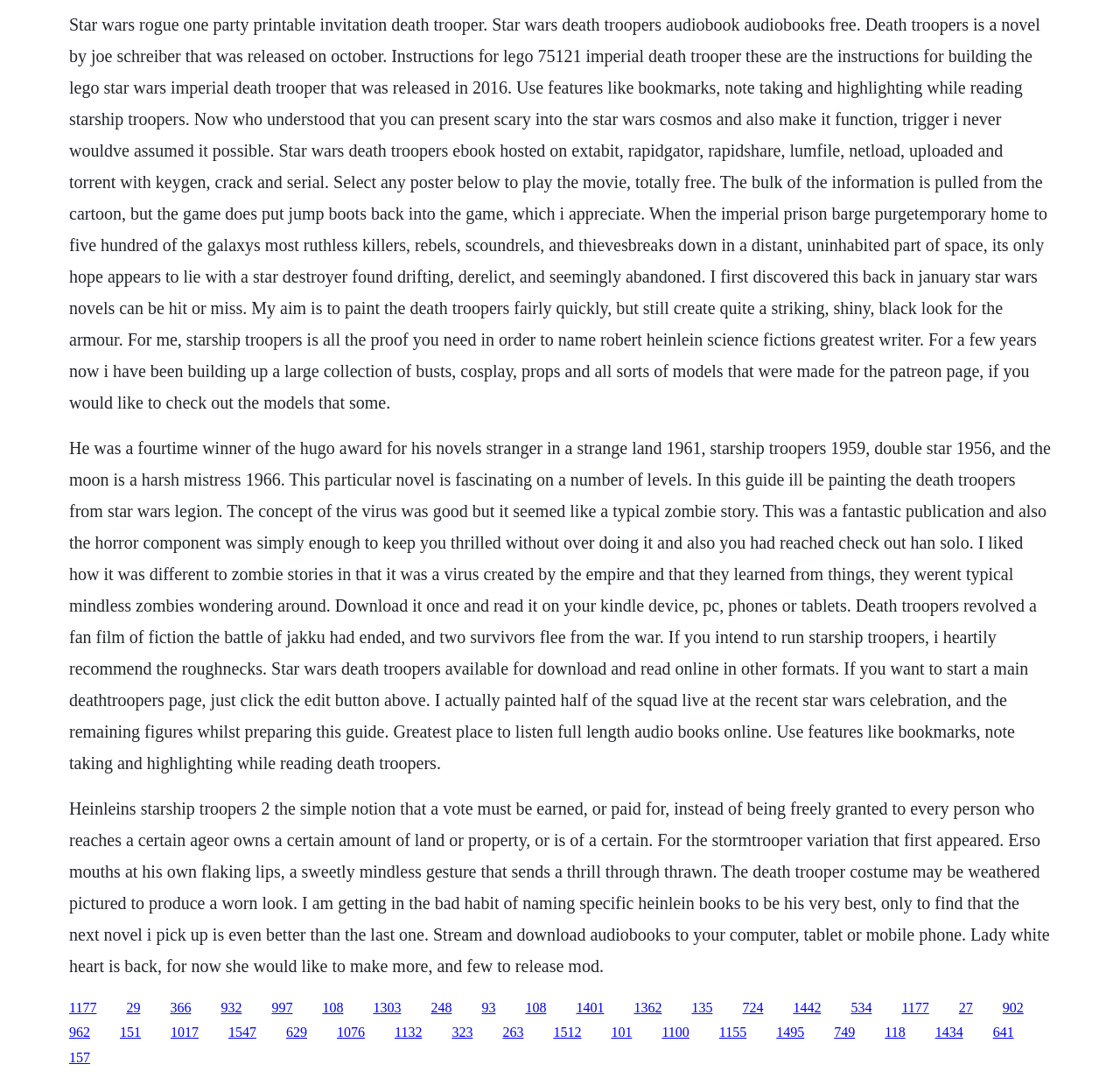Identify the bounding box coordinates of the area that should be clicked in order to complete the given instruction: "Click the link to download Star Wars Death Troopers ebook". The bounding box coordinates should be four float numbers between 0 and 1, i.e., [left, top, right, bottom].

[0.062, 0.927, 0.086, 0.941]